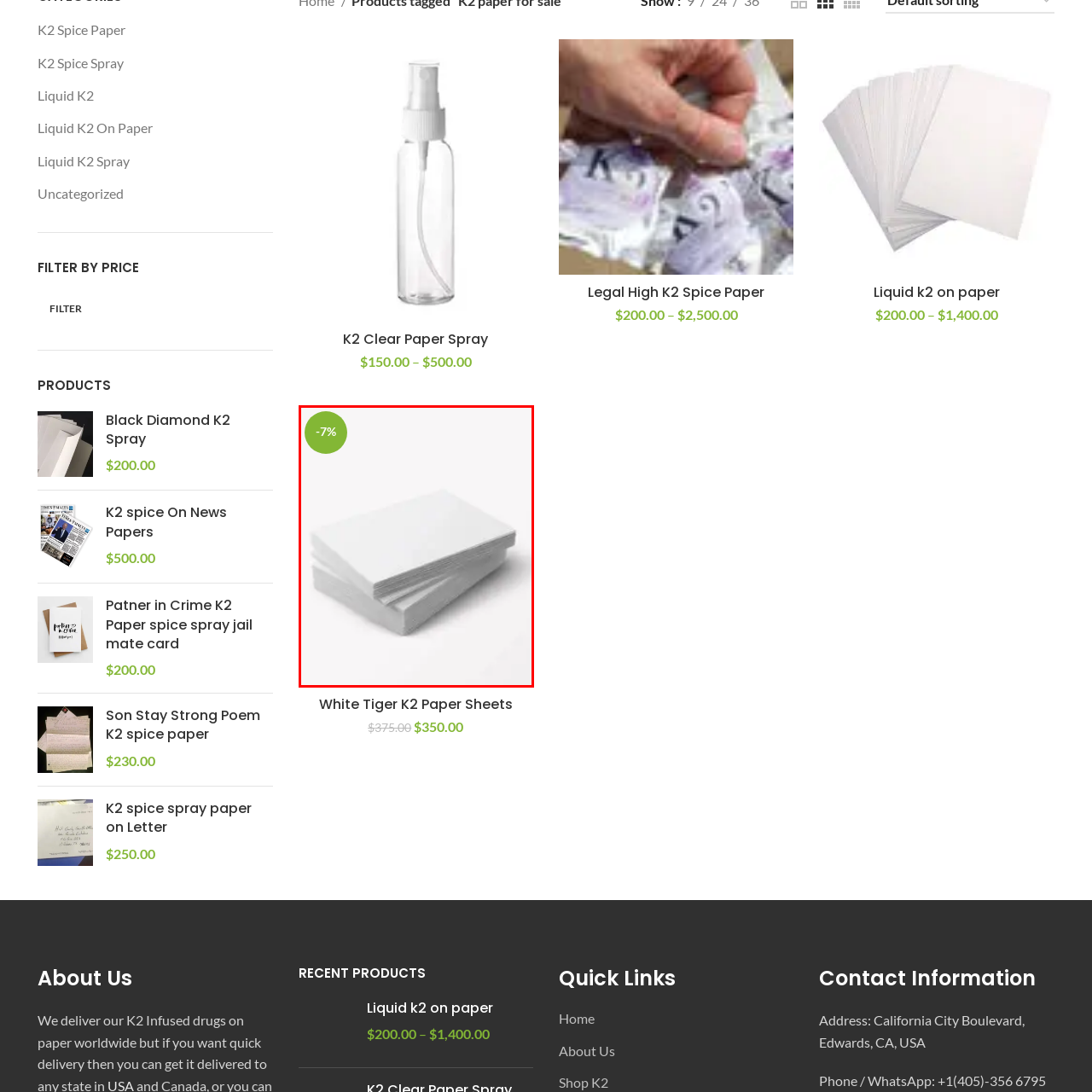Concentrate on the image marked by the red box, What is the discount percentage on the product?
 Your answer should be a single word or phrase.

7%